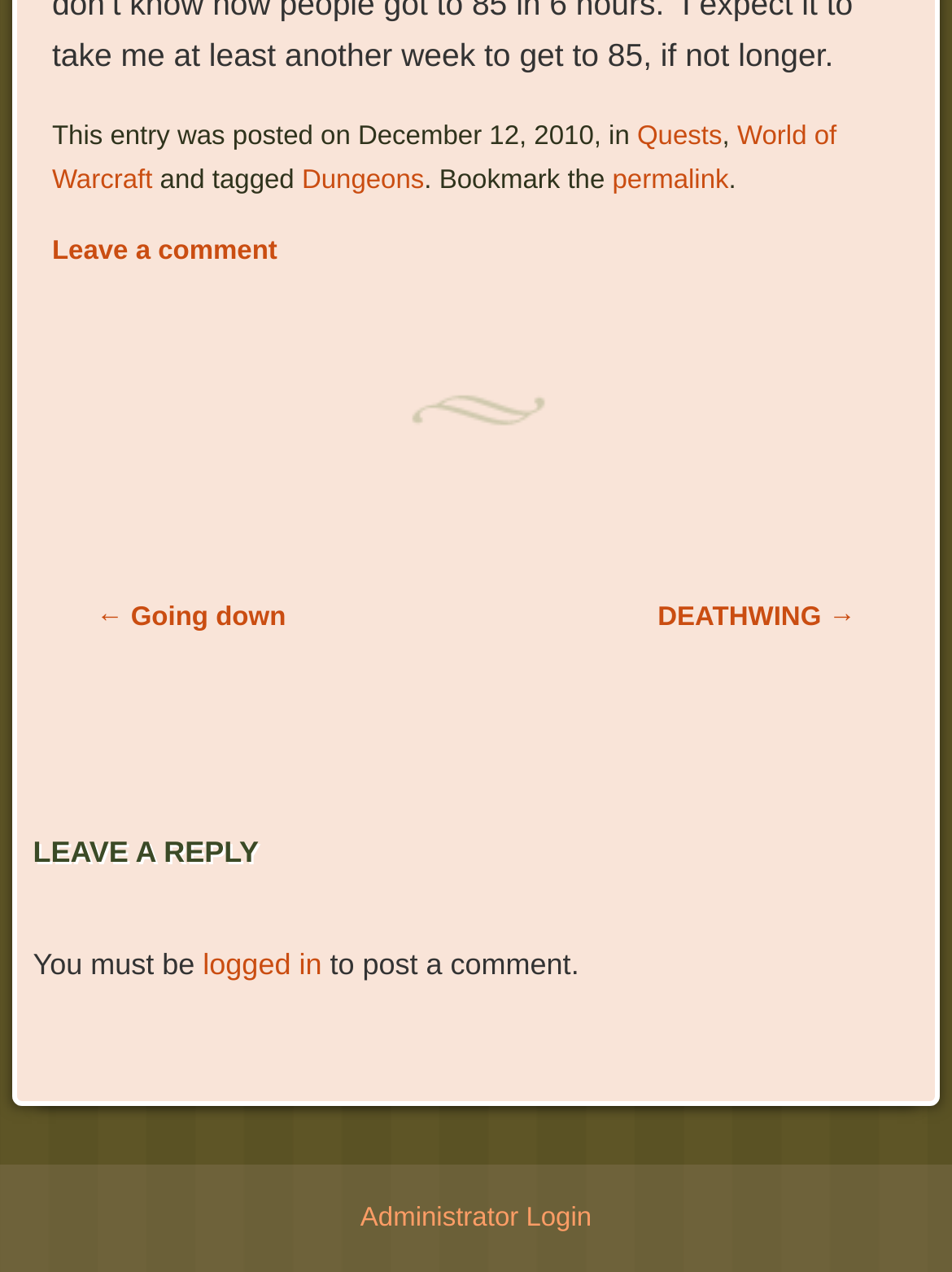Determine the bounding box coordinates of the section I need to click to execute the following instruction: "View the next post". Provide the coordinates as four float numbers between 0 and 1, i.e., [left, top, right, bottom].

[0.691, 0.474, 0.899, 0.497]